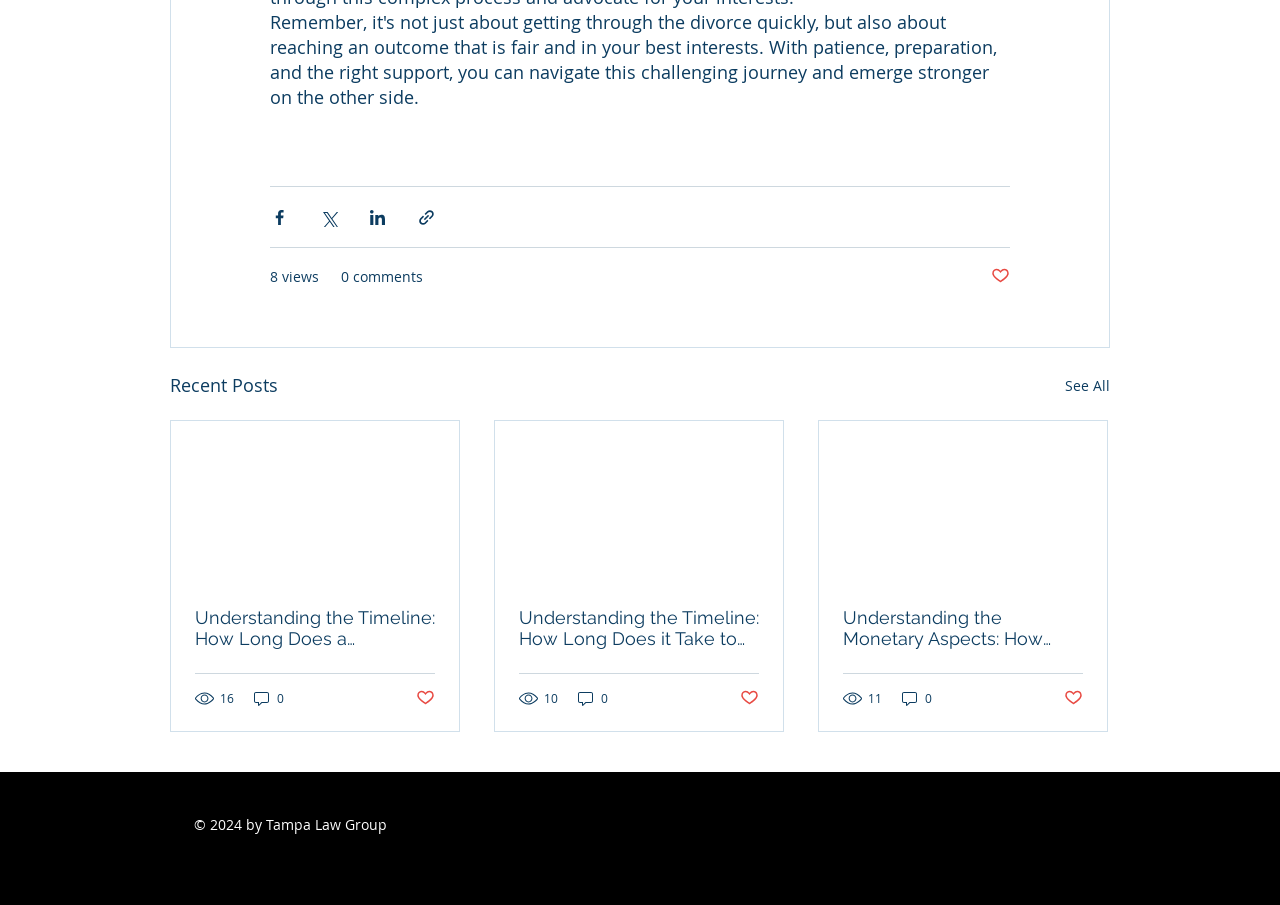Identify the bounding box coordinates necessary to click and complete the given instruction: "See all recent posts".

[0.832, 0.41, 0.867, 0.442]